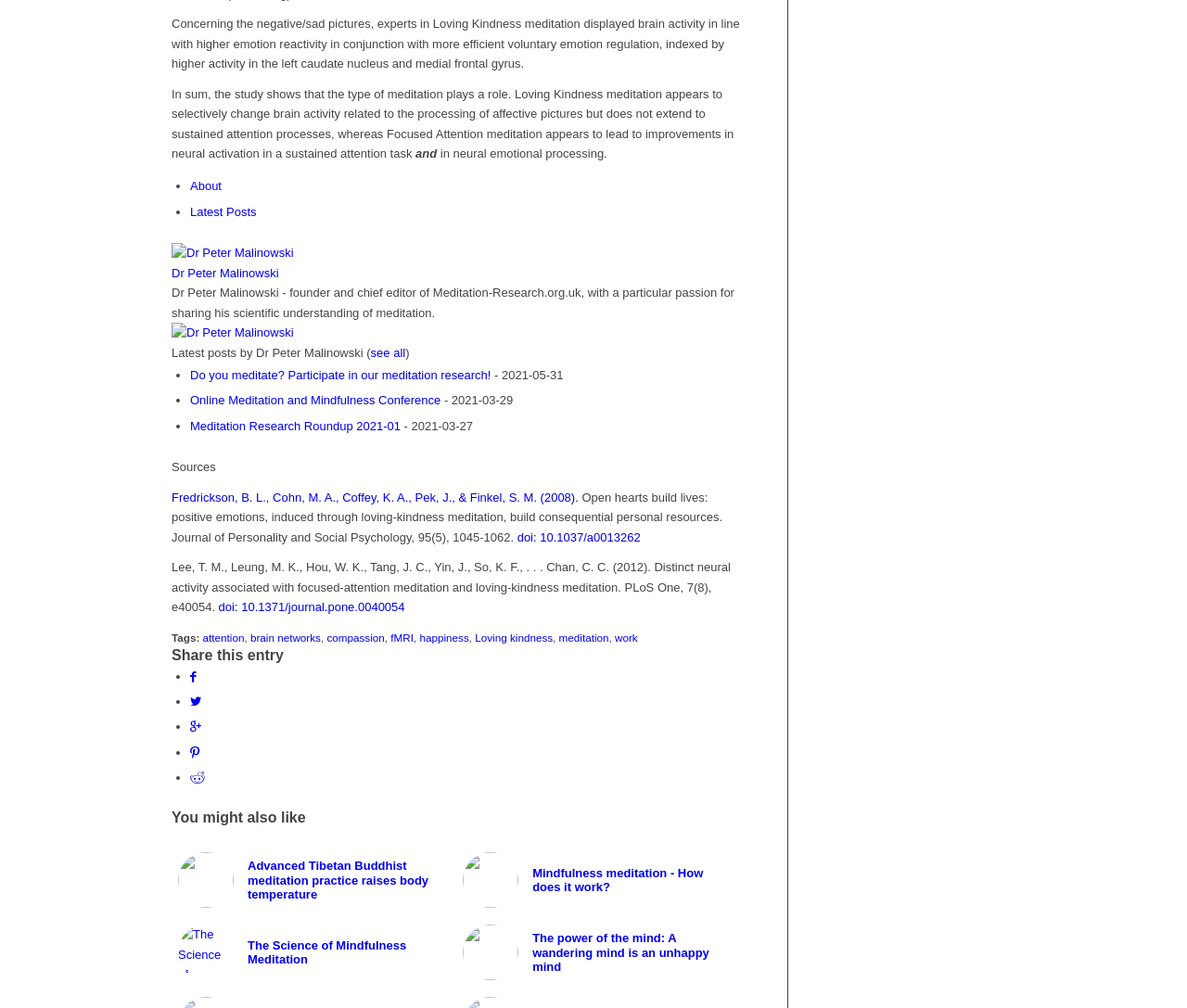What is the name of the journal that published the study mentioned in the webpage?
Examine the image and give a concise answer in one word or a short phrase.

Journal of Personality and Social Psychology